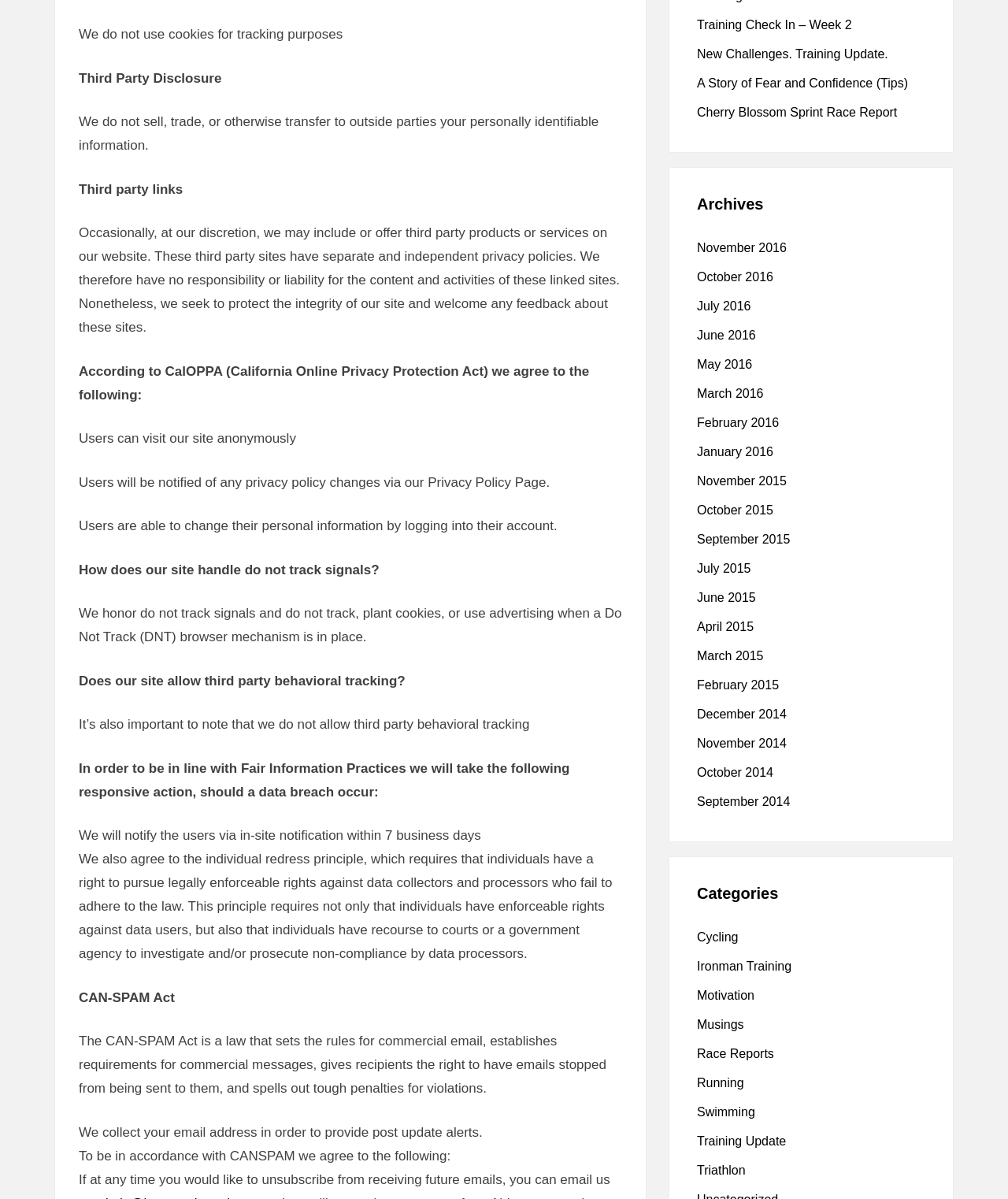Based on the image, please elaborate on the answer to the following question:
What is the purpose of this website?

Based on the content of the webpage, it appears to be a personal blog or journal, as it contains links to various articles and posts, as well as categories and archives.